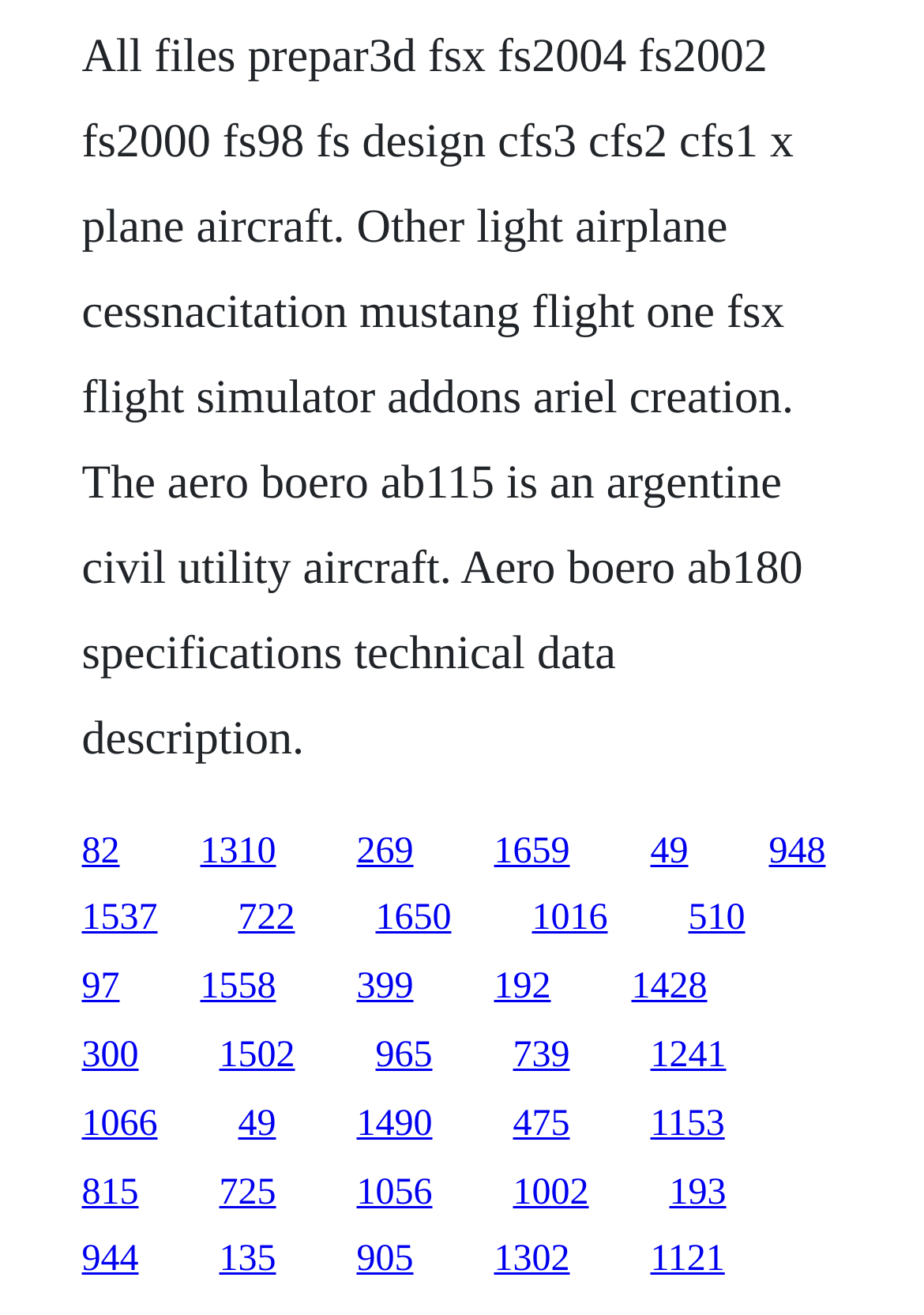Extract the bounding box coordinates for the UI element described as: "944".

[0.088, 0.943, 0.15, 0.974]